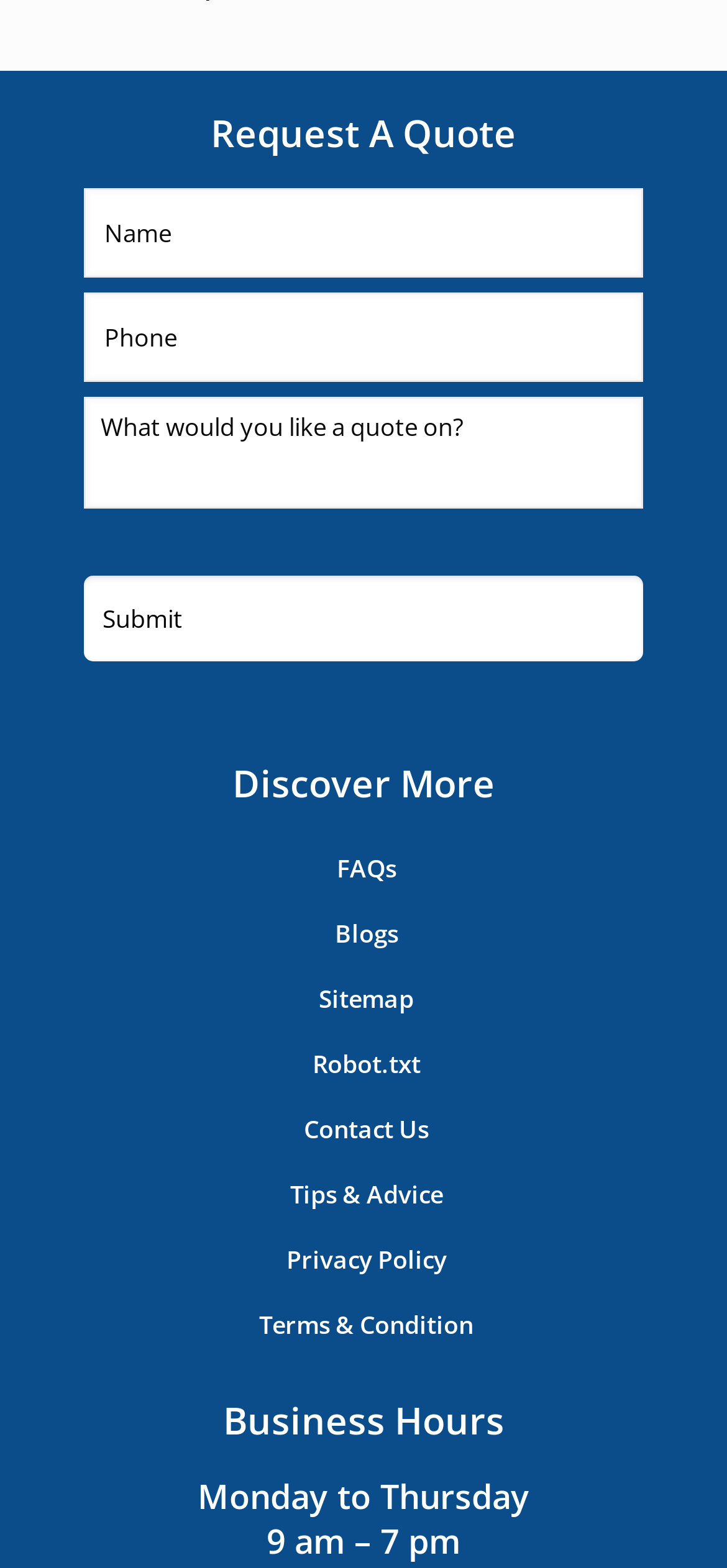What is the business hour on Monday to Thursday?
Using the visual information, answer the question in a single word or phrase.

9 am – 7 pm